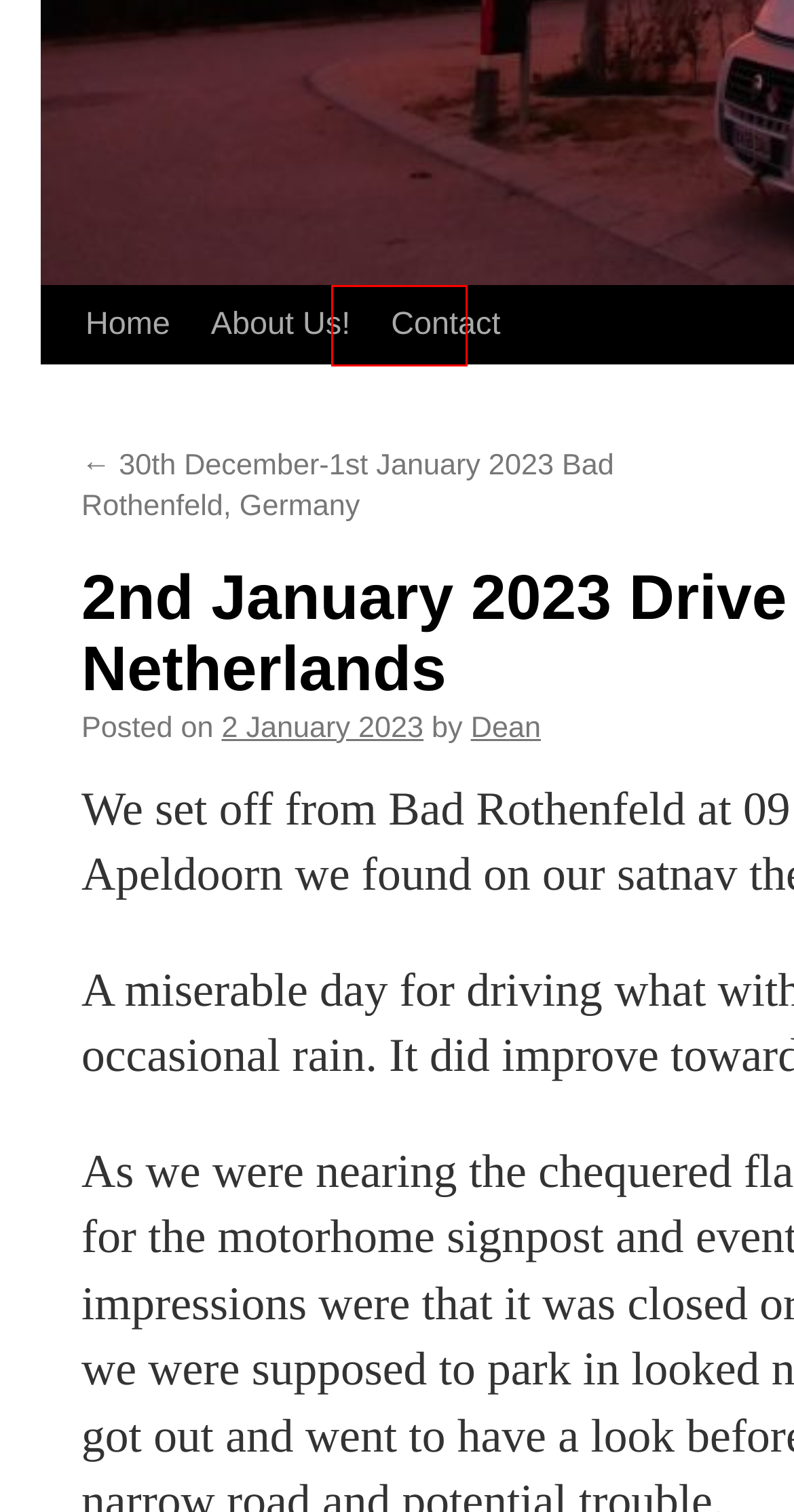Examine the screenshot of a webpage with a red bounding box around a UI element. Select the most accurate webpage description that corresponds to the new page after clicking the highlighted element. Here are the choices:
A. Akismet – Spam Protection for Websites
B. Dean | Dean and Angela's Website
C. Dean and Angela's Website | Living and working in a motorhome!
D. 10th December 2022 Driving day. | Dean and Angela's Website
E. About Us! | Dean and Angela's Website
F. December | 2022 | Dean and Angela's Website
G. Contact | Dean and Angela's Website
H. 30th December-1st January 2023 Bad Rothenfeld, Germany | Dean and Angela's Website

G